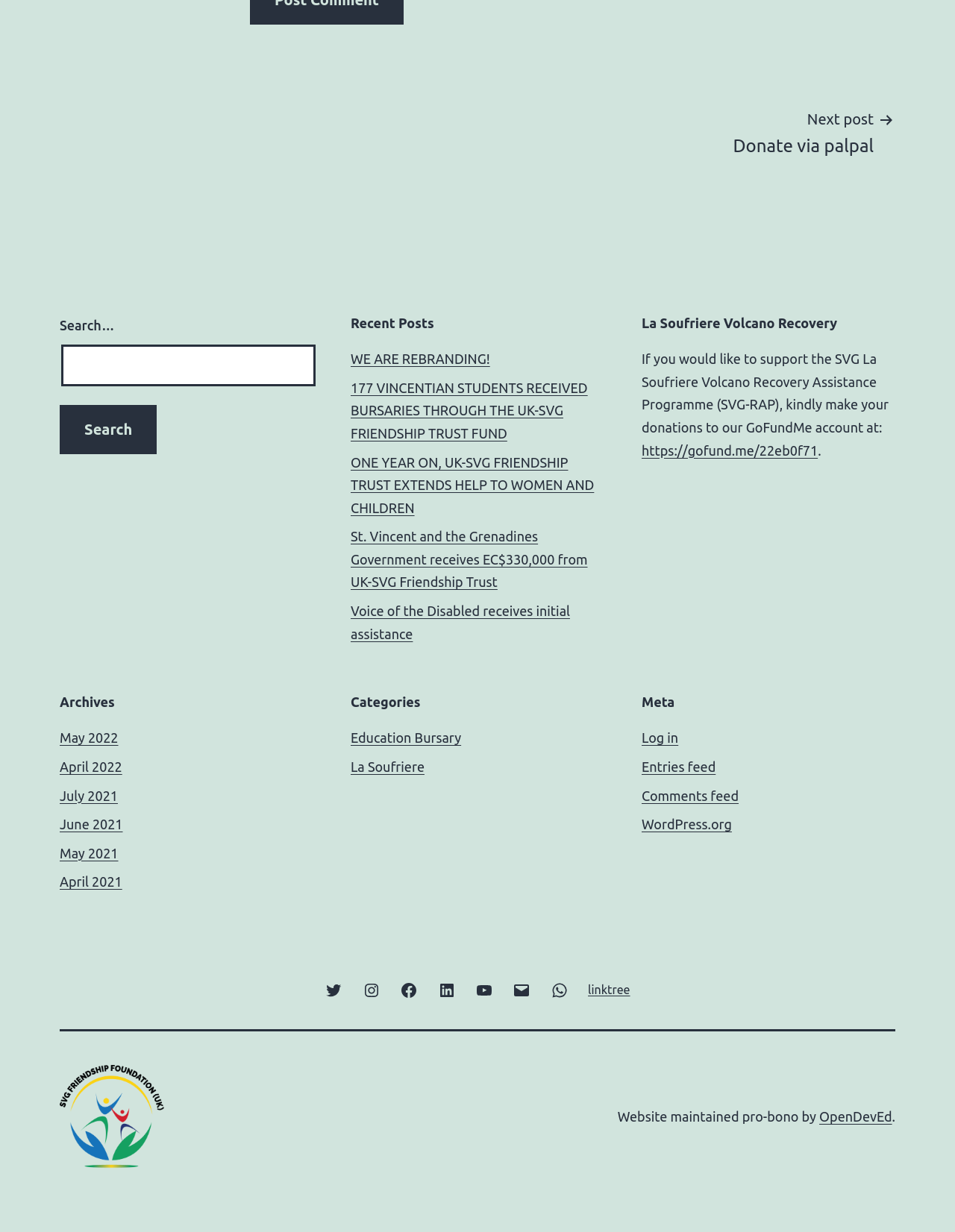Determine the bounding box coordinates of the clickable element to achieve the following action: 'View recent posts'. Provide the coordinates as four float values between 0 and 1, formatted as [left, top, right, bottom].

[0.367, 0.28, 0.633, 0.526]